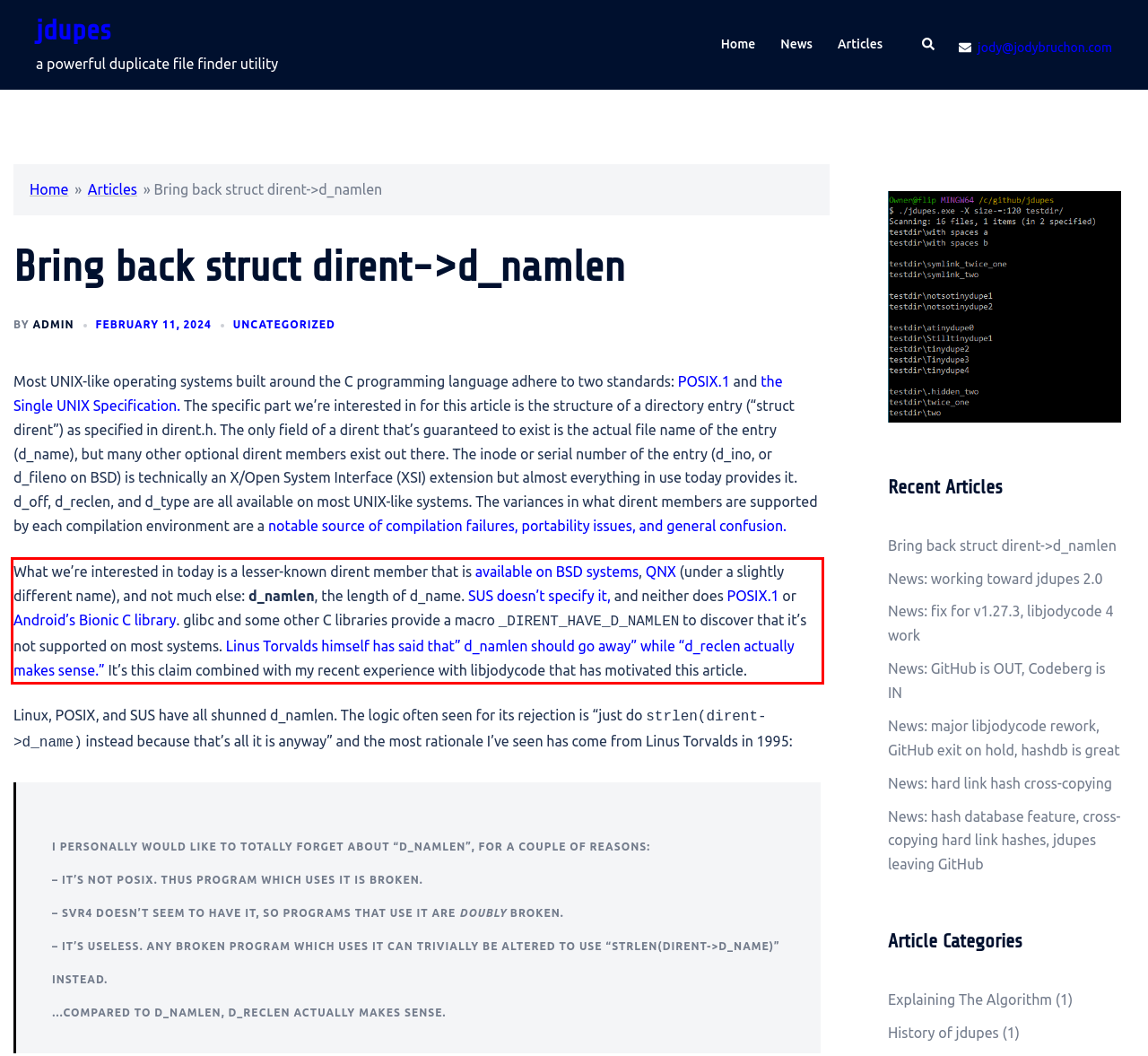You have a screenshot of a webpage with a UI element highlighted by a red bounding box. Use OCR to obtain the text within this highlighted area.

What we’re interested in today is a lesser-known dirent member that is available on BSD systems, QNX (under a slightly different name), and not much else: d_namlen, the length of d_name. SUS doesn’t specify it, and neither does POSIX.1 or Android’s Bionic C library. glibc and some other C libraries provide a macro _DIRENT_HAVE_D_NAMLEN to discover that it’s not supported on most systems. Linus Torvalds himself has said that” d_namlen should go away” while “d_reclen actually makes sense.” It’s this claim combined with my recent experience with libjodycode that has motivated this article.